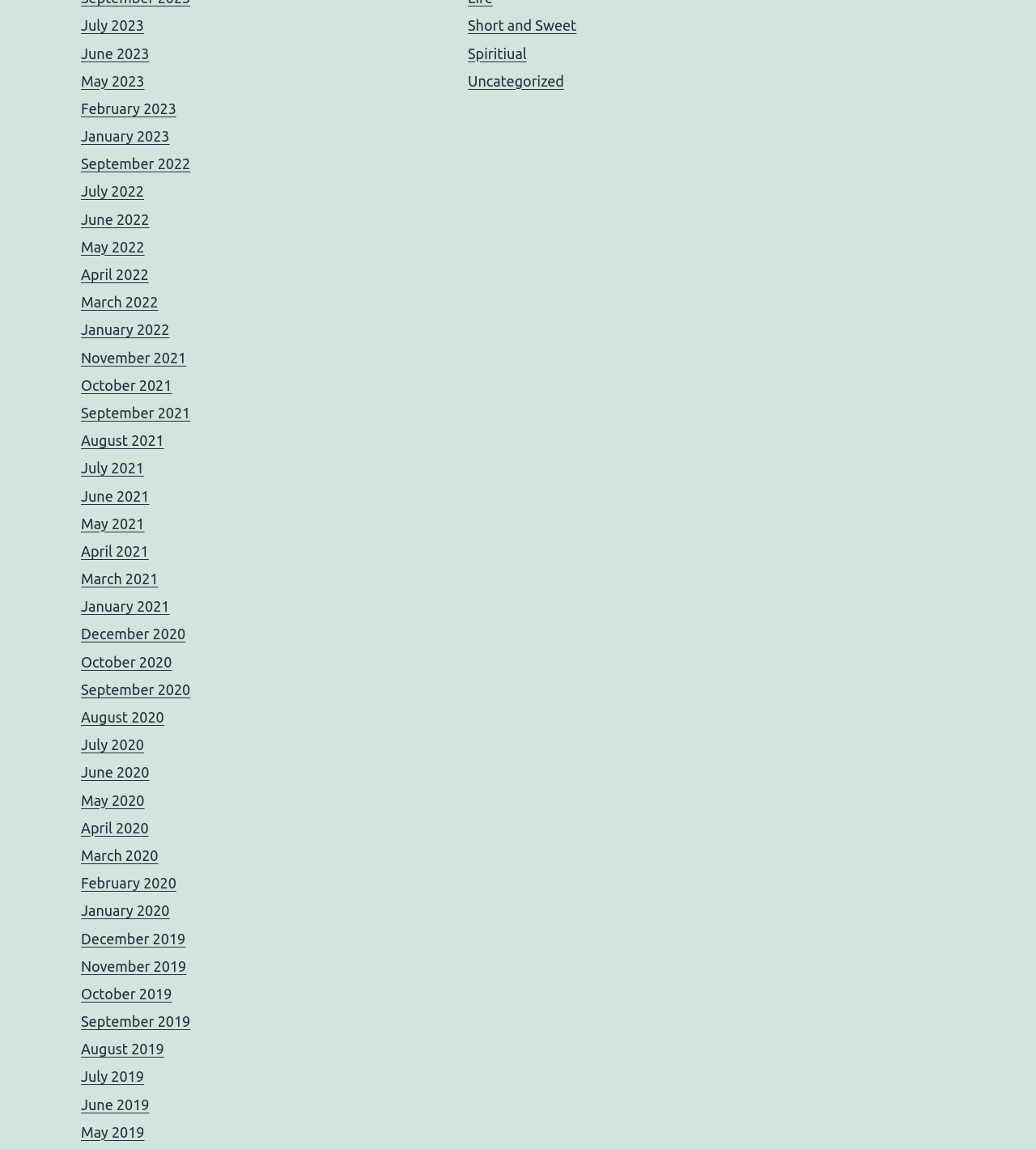What is the earliest year listed?
Analyze the image and provide a thorough answer to the question.

By examining the list of links, I found that the earliest year listed is 2019, which is the last year listed in the sequence of years.